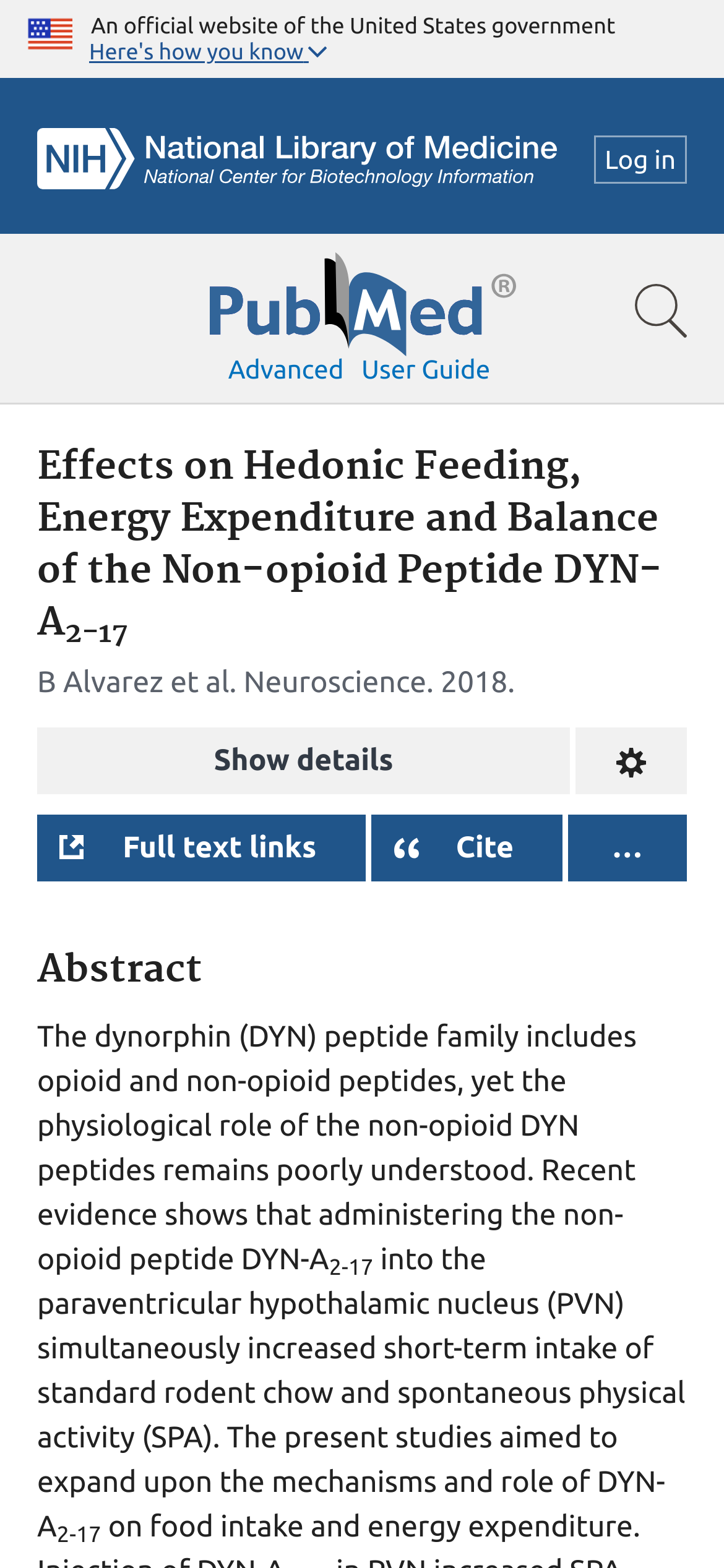Give a short answer using one word or phrase for the question:
What is the year of publication of the article?

2018